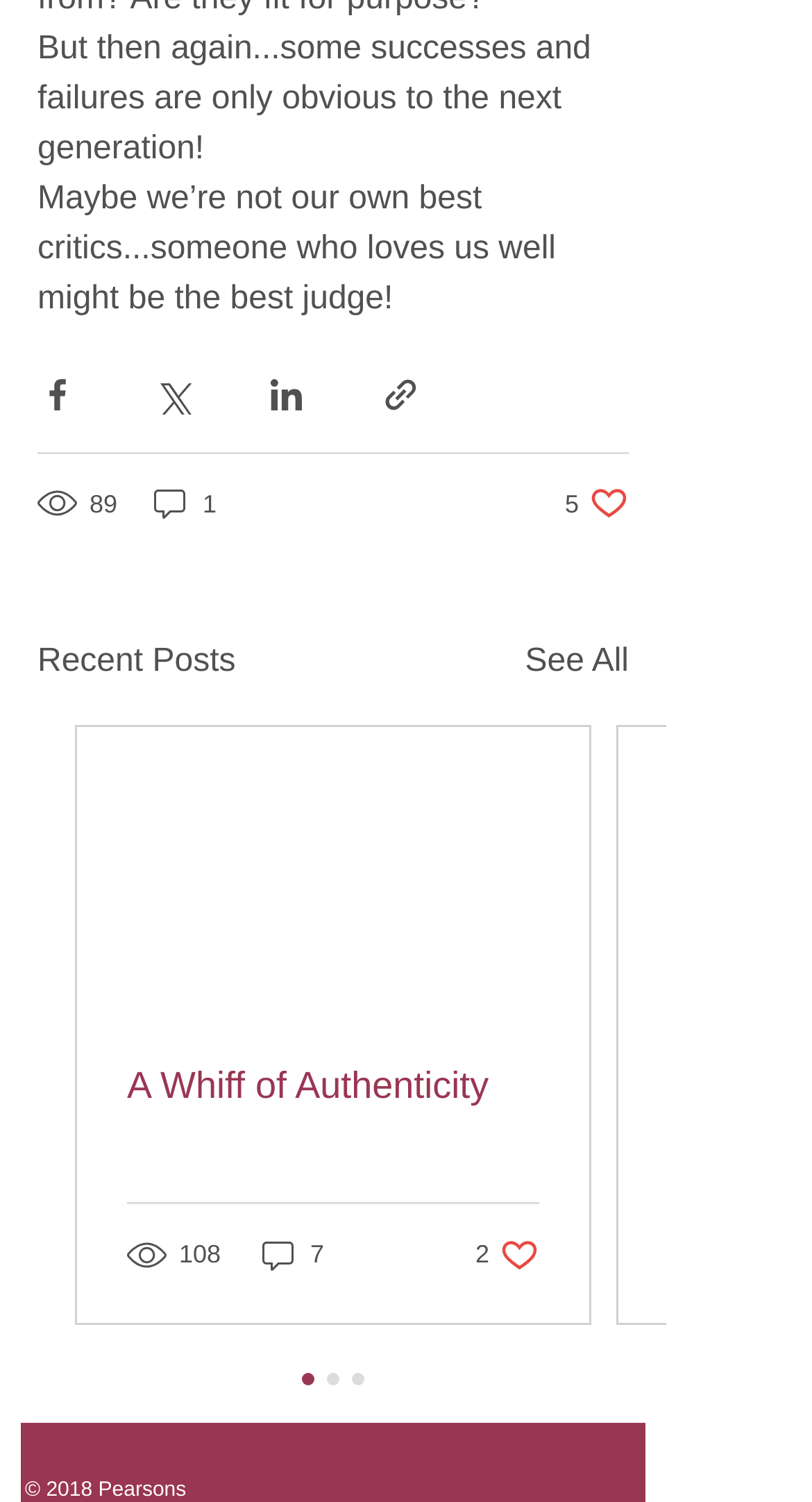Locate the bounding box coordinates of the clickable part needed for the task: "See all recent posts".

[0.647, 0.425, 0.774, 0.458]